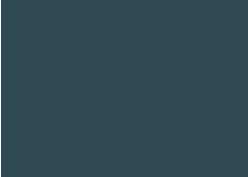Detail every aspect of the image in your description.

The image features an article titled "Diablo IV," which is likely associated with the popular action role-playing game developed by Blizzard Entertainment. The article may cover recent updates, gameplay mechanics, or news related to Diablo IV, emphasizing the game's immersive world and engaging storyline. Given the context, readers can expect insights into new features or developments as Blizzard continues to evolve this well-loved franchise. This image serves as a visual entry point for gamers and enthusiasts looking to stay informed about one of the most anticipated titles in the gaming community.